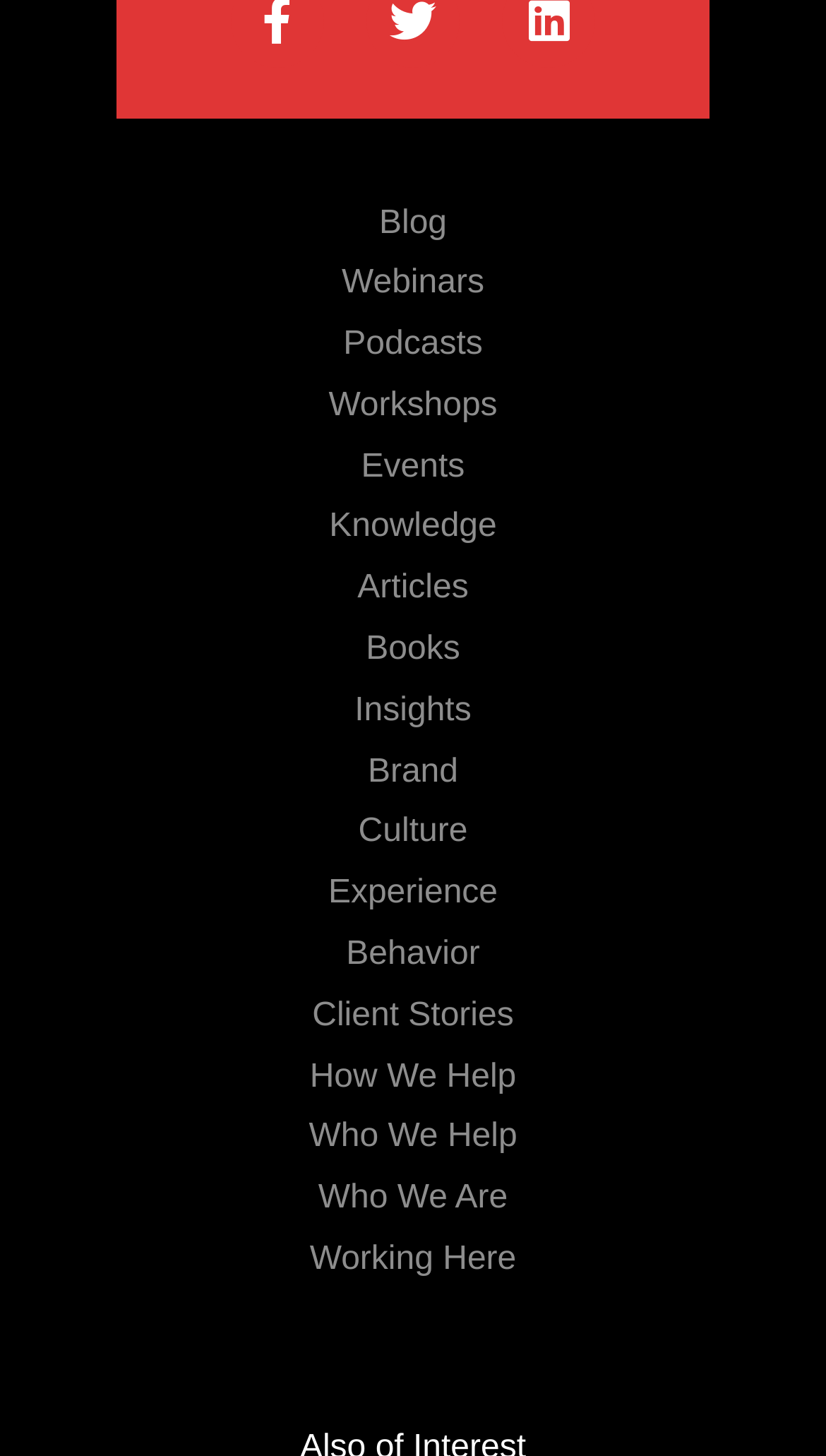Pinpoint the bounding box coordinates of the element that must be clicked to accomplish the following instruction: "Learn about 'Who We Are'". The coordinates should be in the format of four float numbers between 0 and 1, i.e., [left, top, right, bottom].

[0.05, 0.803, 0.95, 0.845]